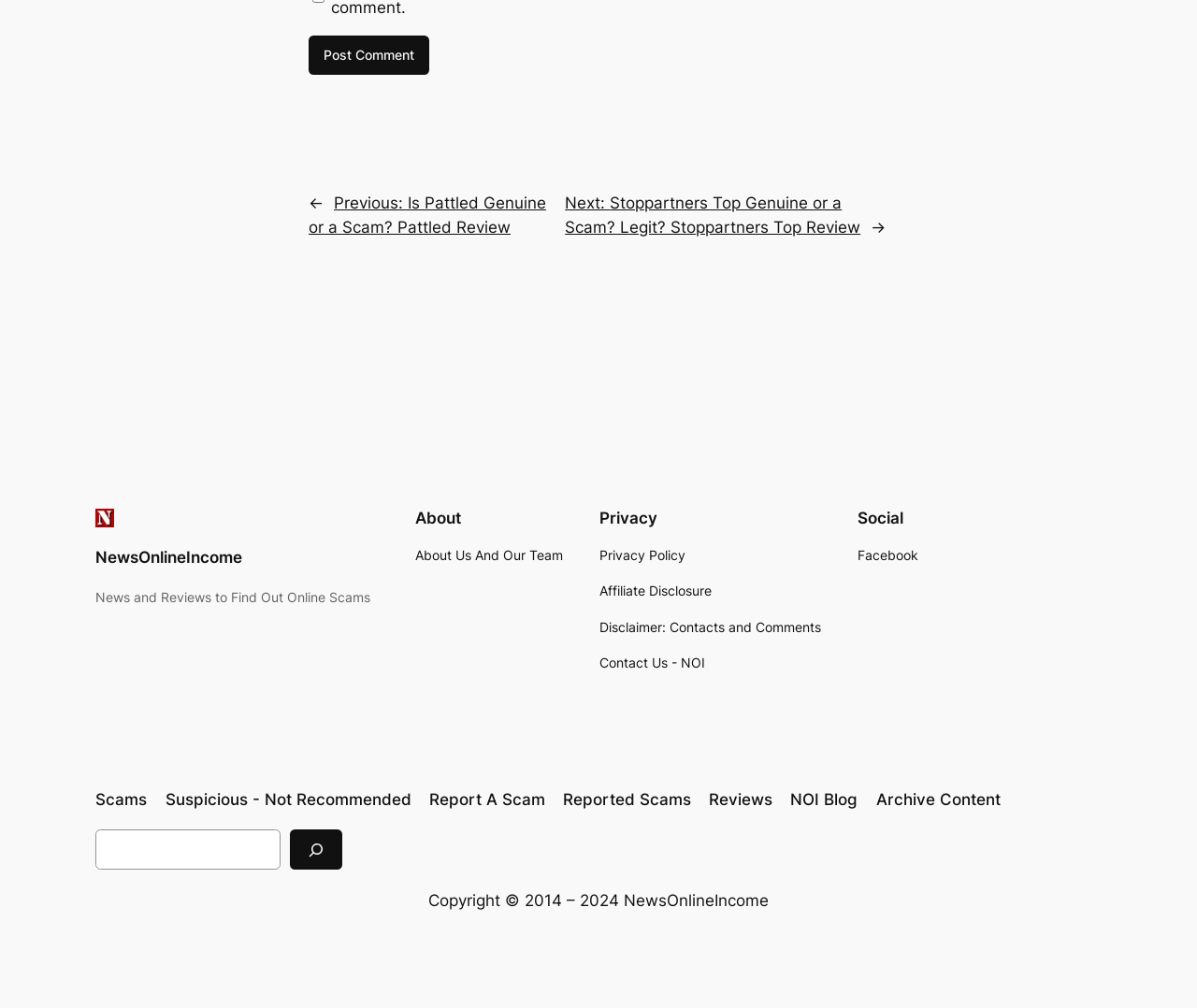Respond to the question below with a concise word or phrase:
What is the purpose of the 'Post Comment' button?

To post a comment